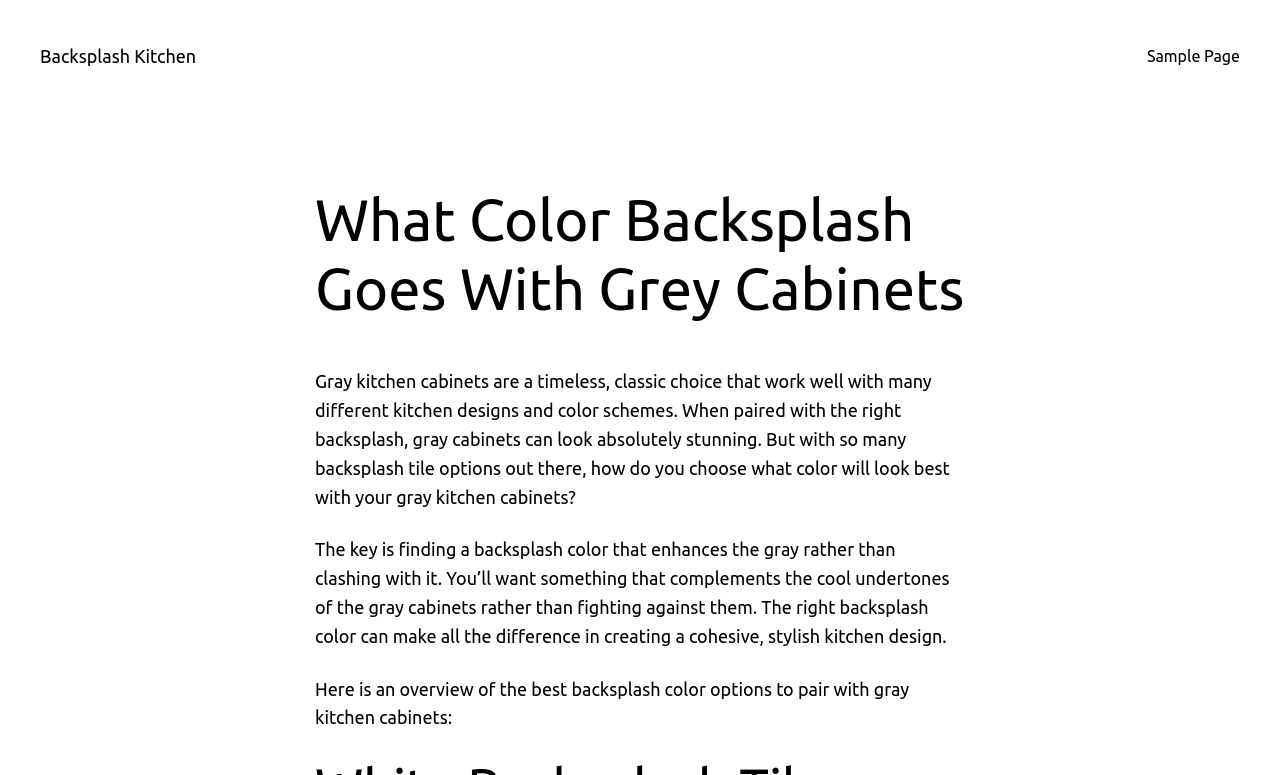Generate a comprehensive description of the contents of the webpage.

The webpage is about choosing the right backsplash color to pair with gray kitchen cabinets. At the top left, there is a link to "Backsplash Kitchen". On the top right, there is a menu with a link to "Sample Page". Below the menu, there is a heading that reads "What Color Backsplash Goes With Grey Cabinets". 

Under the heading, there are three paragraphs of text. The first paragraph explains that gray kitchen cabinets are a classic choice and can look stunning when paired with the right backsplash. The second paragraph advises on how to choose a backsplash color that complements the gray cabinets. The third paragraph introduces an overview of the best backsplash color options to pair with gray kitchen cabinets.